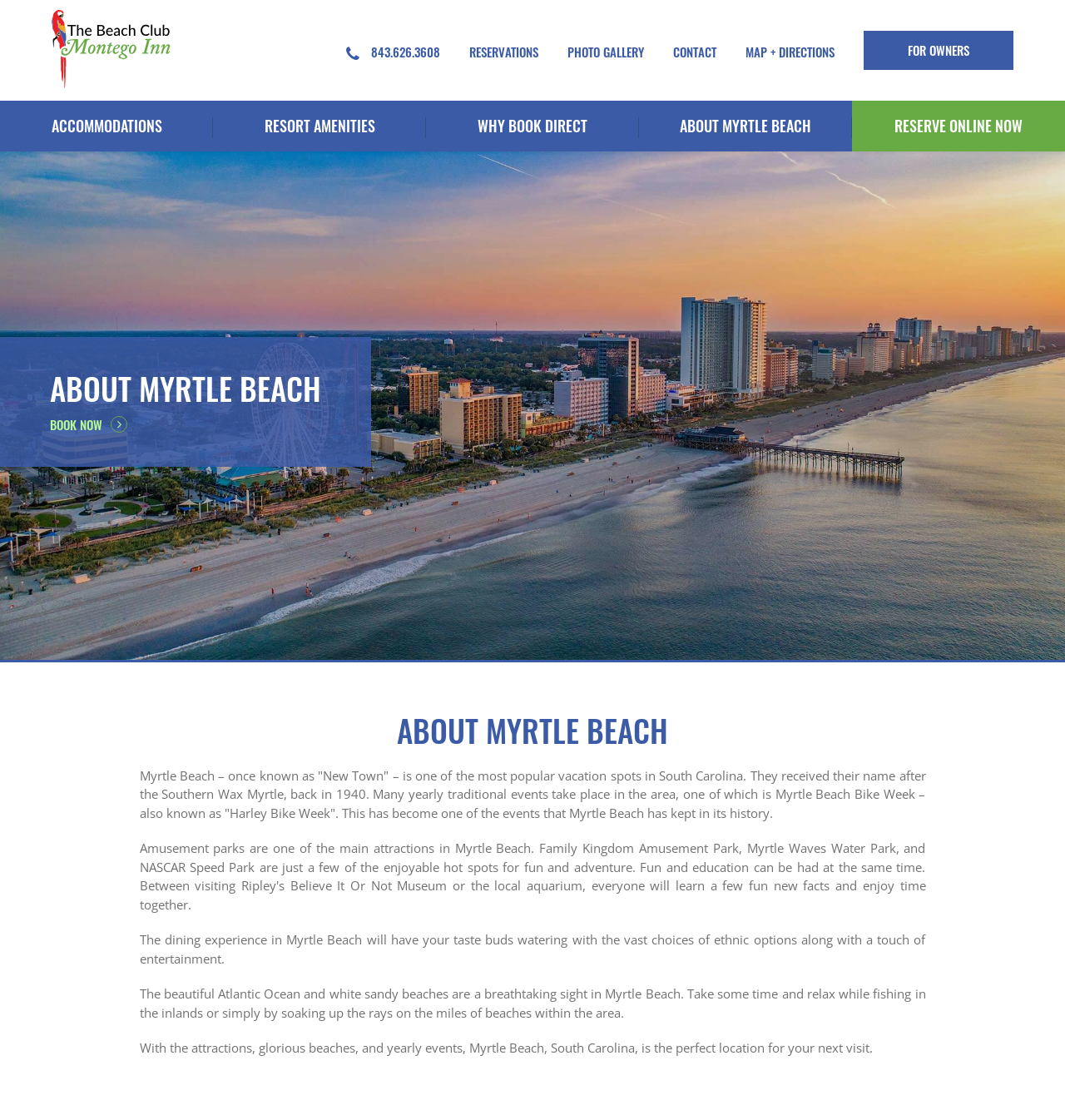Pinpoint the bounding box coordinates of the element that must be clicked to accomplish the following instruction: "Explore ACCOMMODATIONS". The coordinates should be in the format of four float numbers between 0 and 1, i.e., [left, top, right, bottom].

[0.0, 0.09, 0.2, 0.135]